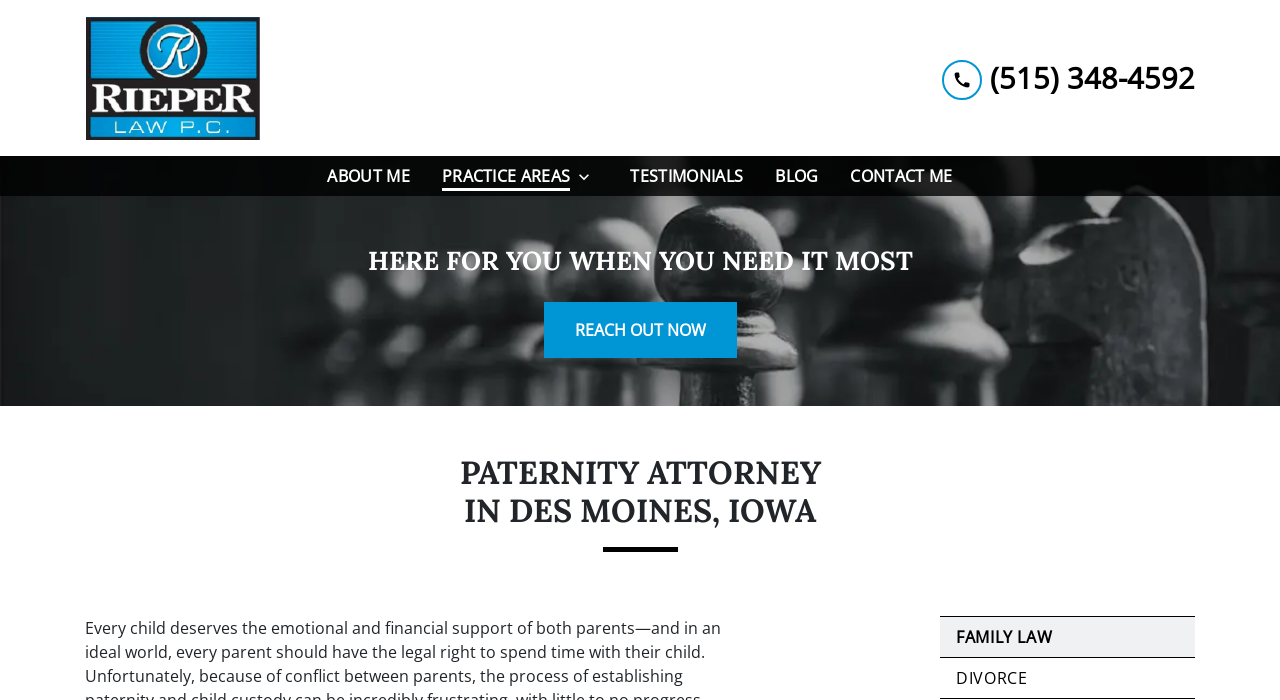Determine the bounding box of the UI component based on this description: "aria-label="link to home page"". The bounding box coordinates should be four float values between 0 and 1, i.e., [left, top, right, bottom].

[0.066, 0.023, 0.203, 0.2]